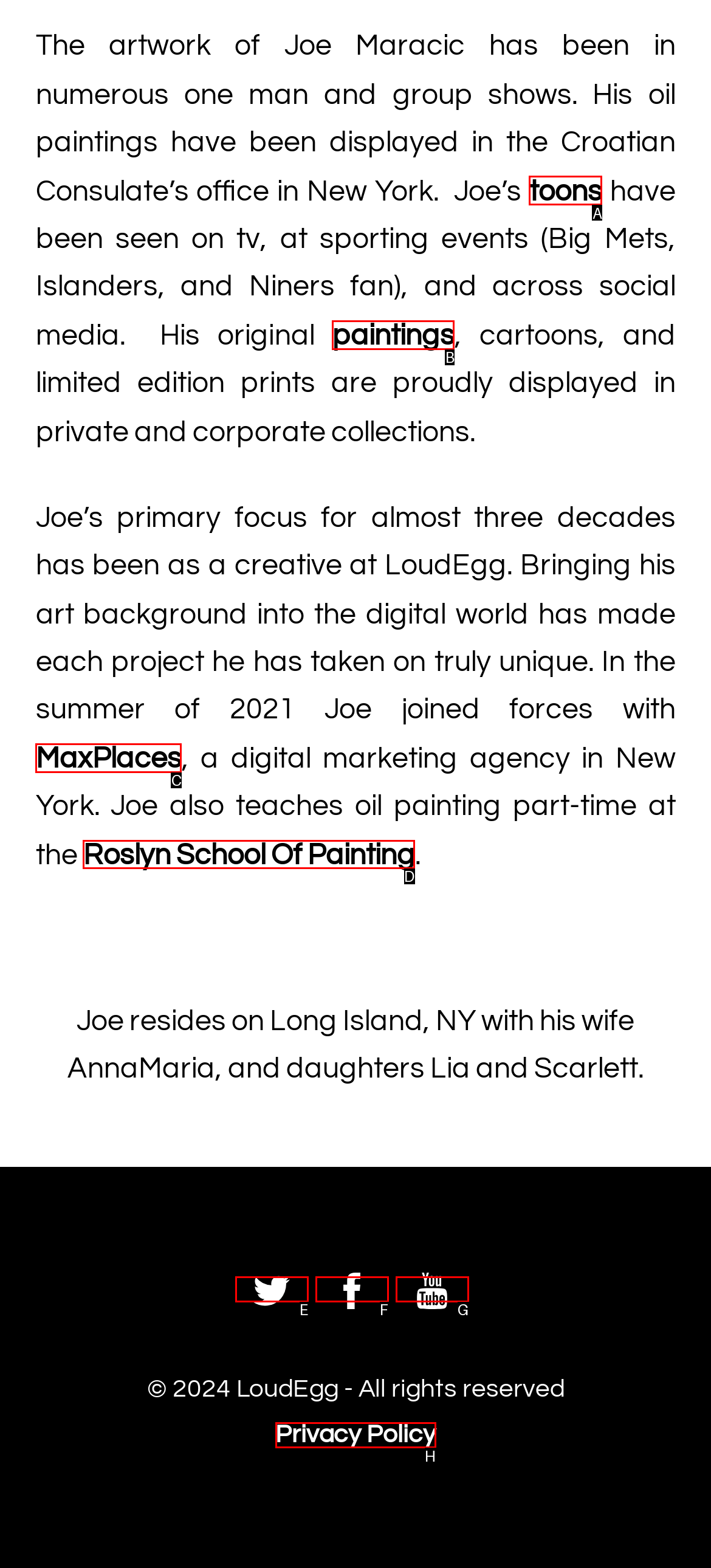Find the correct option to complete this instruction: view the Roslyn School Of Painting website. Reply with the corresponding letter.

D